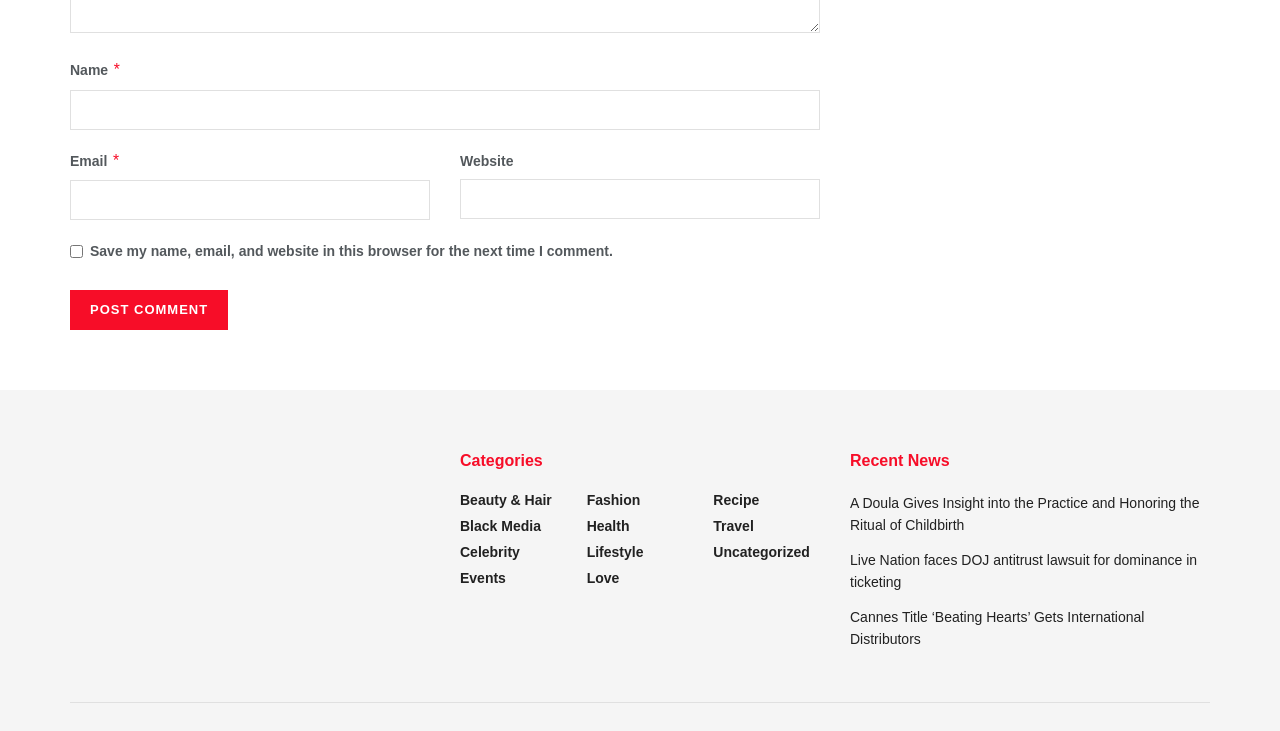How many recent news links are listed?
From the image, provide a succinct answer in one word or a short phrase.

3